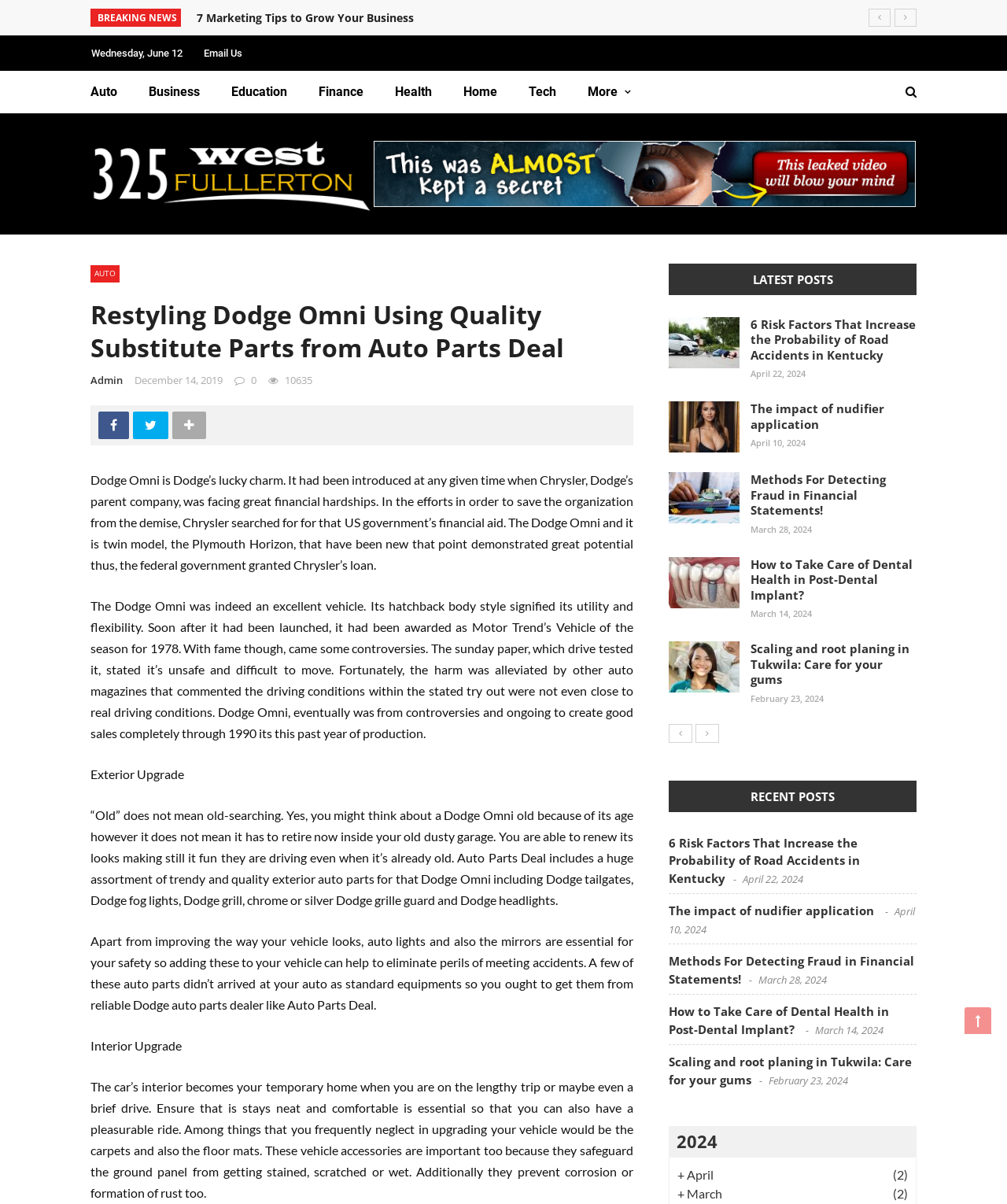Pinpoint the bounding box coordinates of the element you need to click to execute the following instruction: "Read 'Restyling Dodge Omni Using Quality Substitute Parts from Auto Parts Deal'". The bounding box should be represented by four float numbers between 0 and 1, in the format [left, top, right, bottom].

[0.09, 0.248, 0.629, 0.302]